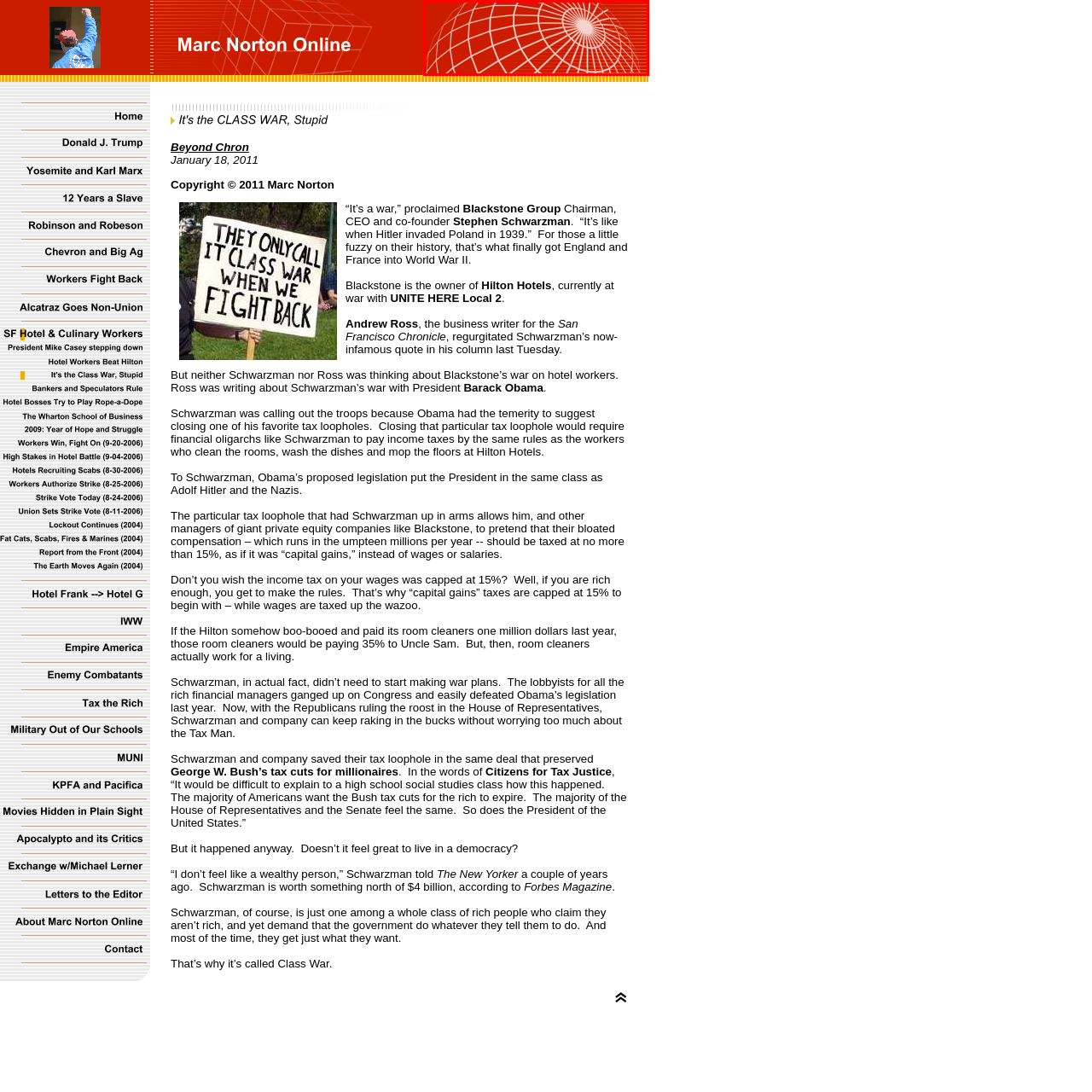What themes does the visual representation evoke?  
Pay attention to the image within the red frame and give a detailed answer based on your observations from the image.

The caption suggests that the image evokes themes of connectivity and expansion, likely due to the dynamic sense of motion created by the concentric curves and the modern interpretation of global networks or virtual spaces.